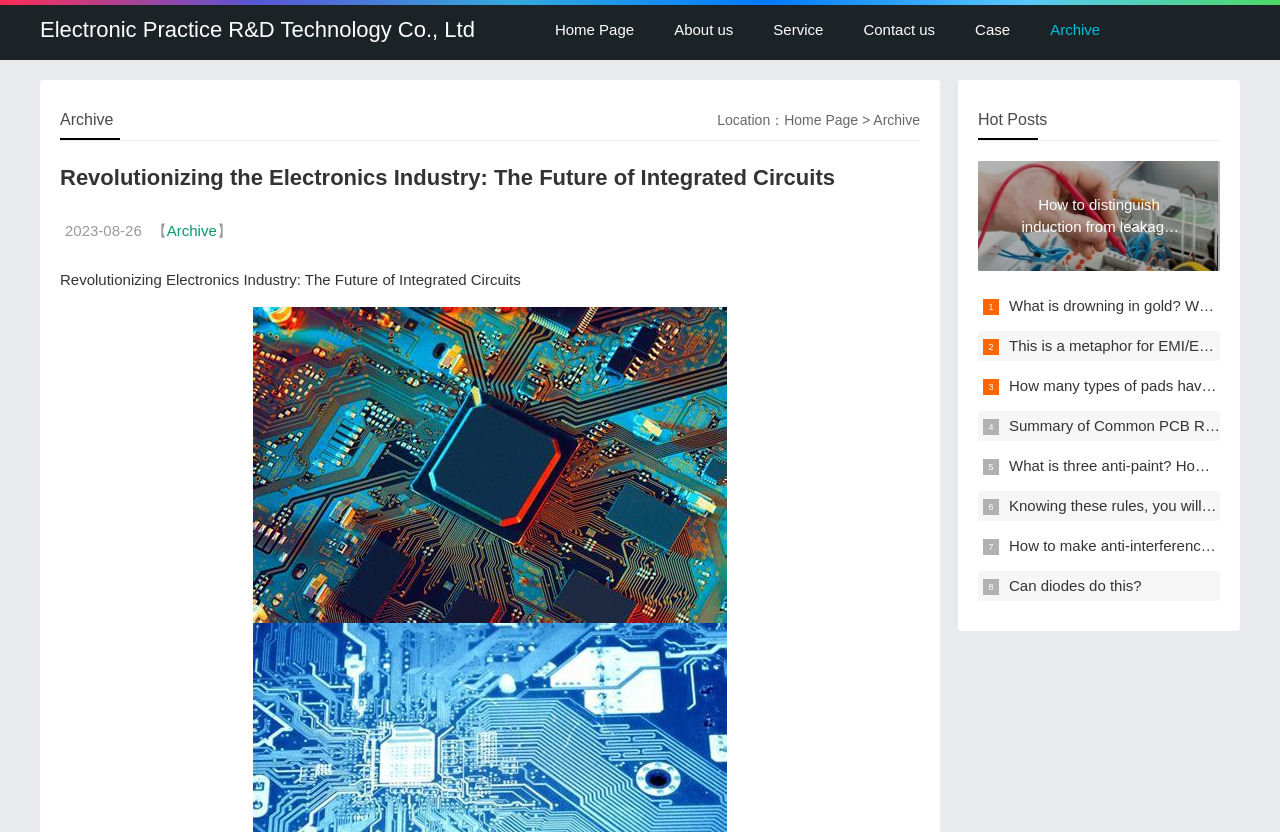Provide an in-depth description of the elements and layout of the webpage.

The webpage is about the future of integrated circuits in the electronics industry. At the top, there is a navigation menu with six links: "Electronic Practice R&D Technology Co., Ltd", "Home Page", "About us", "Service", "Contact us", and "Case", aligned horizontally from left to right. Below the navigation menu, there is a secondary navigation menu with two links: "Home Page" and "Archive", indicating the current location of the webpage.

The main content of the webpage is divided into two sections. On the left, there is a heading "Revolutionizing the Electronics Industry: The Future of Integrated Circuits" followed by a date "2023-08-26" and a link to "Archive". Below this, there is a large image related to the topic of integrated circuits.

On the right, there is a section titled "Hot Posts" with two links to articles. The first article is titled "How to distinguish induction from leakage, we will teach you three tricks! Ordinary people can also learn super practical" and has a corresponding image. The second article is titled "Can diodes do this?" and is located below the first article.